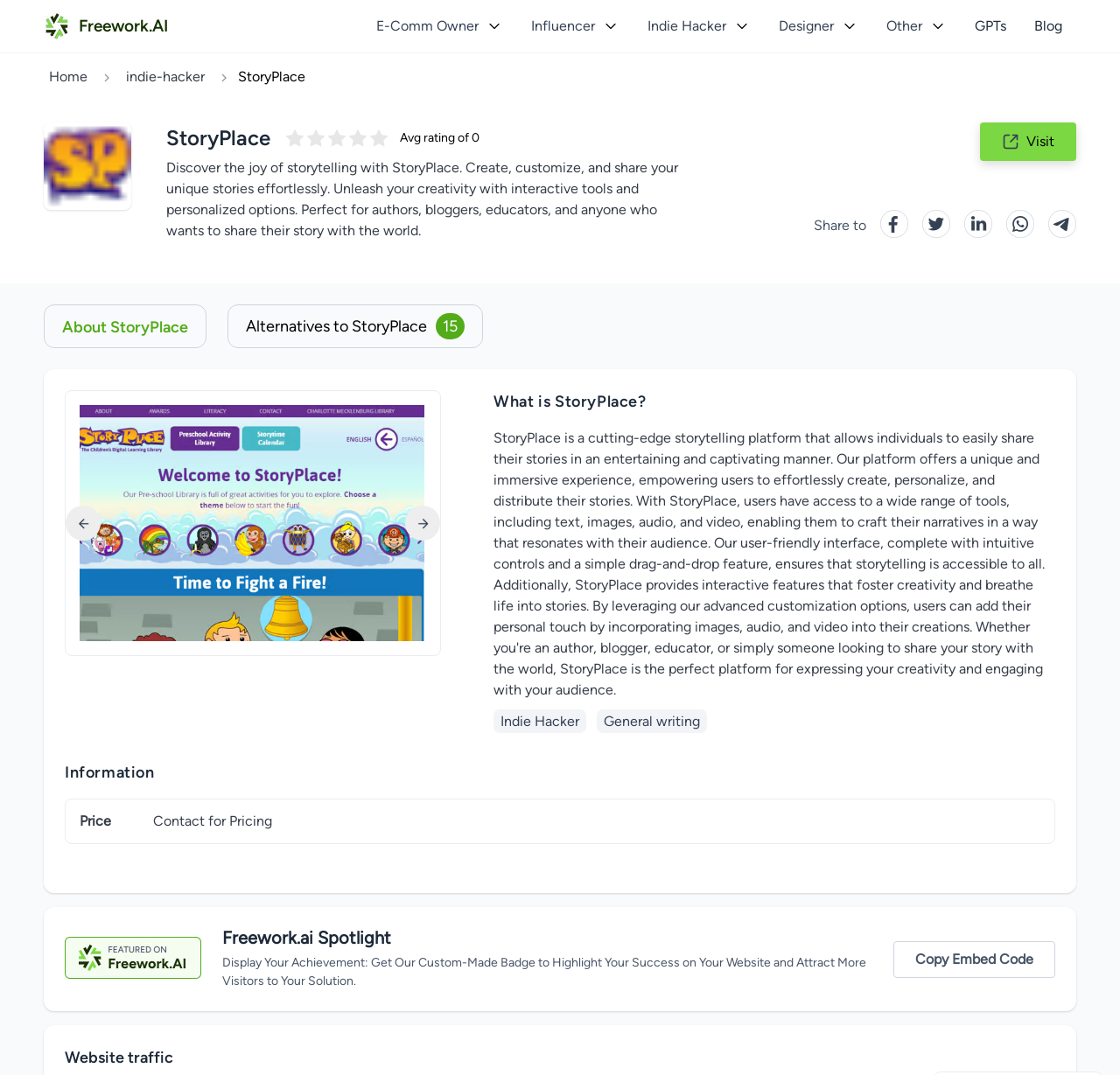With reference to the image, please provide a detailed answer to the following question: Who is the target audience of StoryPlace?

I inferred this answer by reading the description of StoryPlace, which mentions 'Perfect for authors, bloggers, educators, and anyone who wants to share their story with the world'.